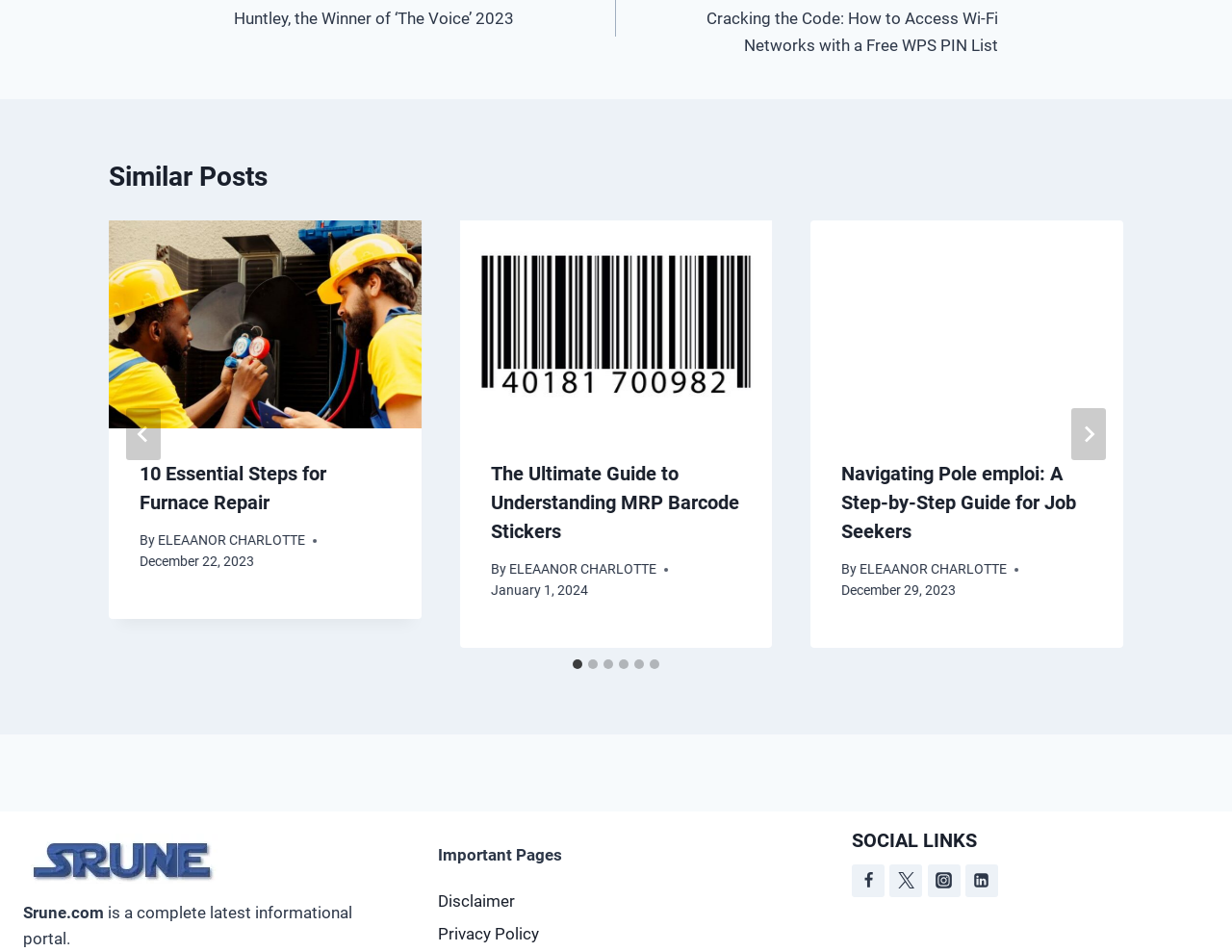Please find and report the bounding box coordinates of the element to click in order to perform the following action: "Click the 'Facebook' social link". The coordinates should be expressed as four float numbers between 0 and 1, in the format [left, top, right, bottom].

[0.692, 0.908, 0.718, 0.942]